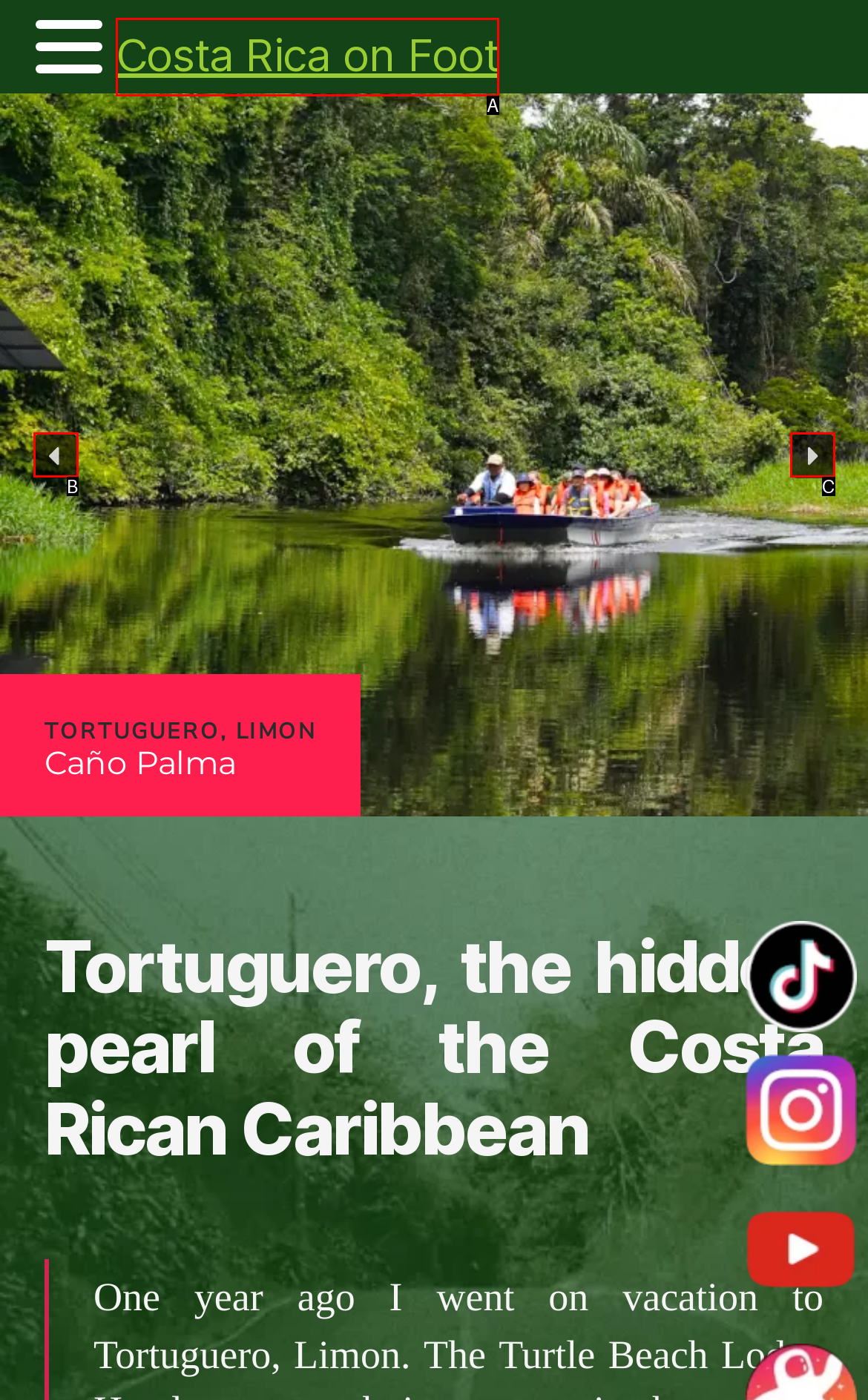From the available choices, determine which HTML element fits this description: aria-label="previous arrow" Respond with the correct letter.

B